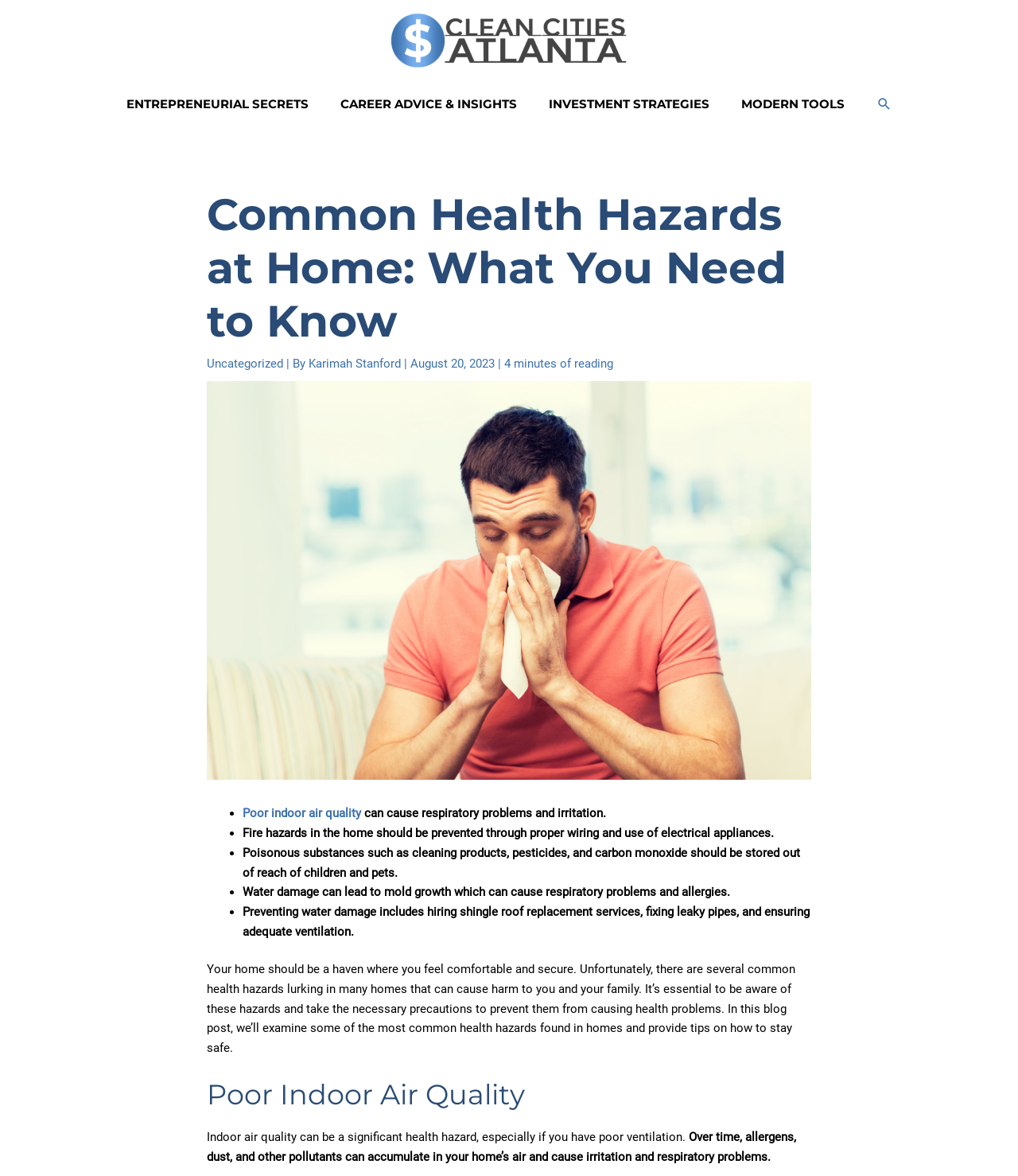What is the estimated reading time of the article?
Answer the question in as much detail as possible.

The estimated reading time of the article is mentioned below the title, where it says '4 minutes of reading'.